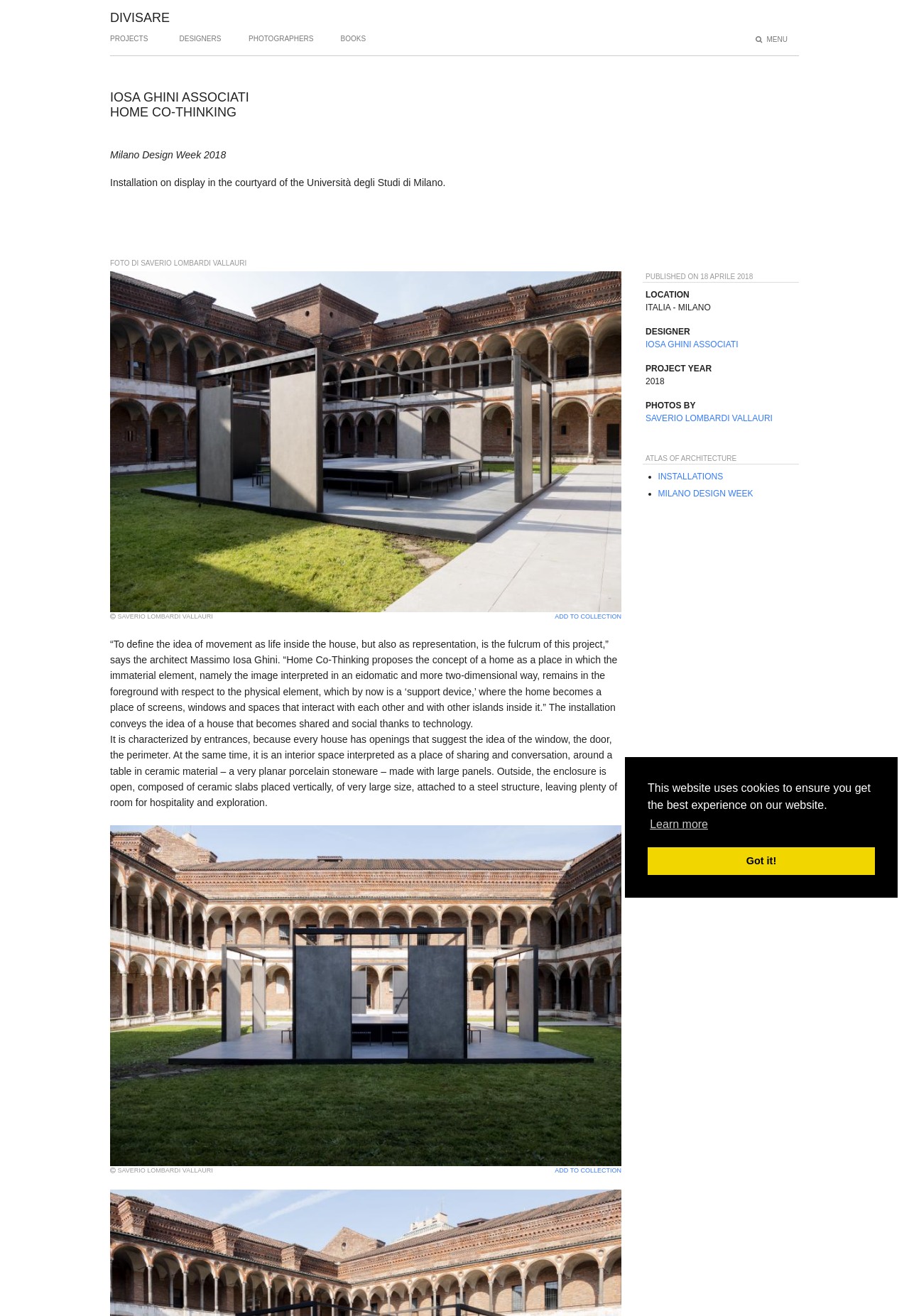Locate the bounding box coordinates of the element I should click to achieve the following instruction: "Search for projects".

[0.826, 0.047, 0.986, 0.062]